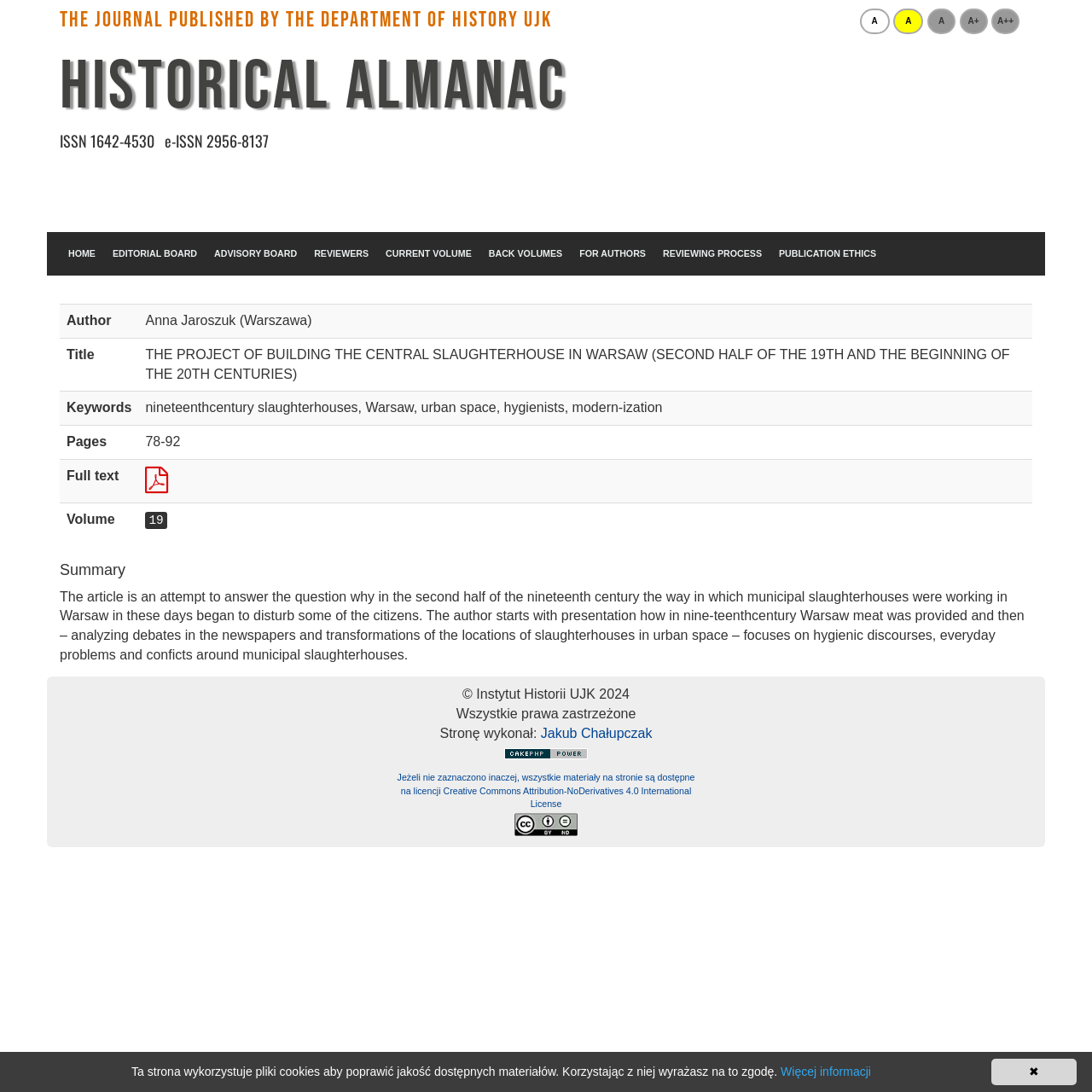Please provide the bounding box coordinates for the element that needs to be clicked to perform the following instruction: "Click the CURRENT VOLUME link". The coordinates should be given as four float numbers between 0 and 1, i.e., [left, top, right, bottom].

[0.345, 0.212, 0.44, 0.252]